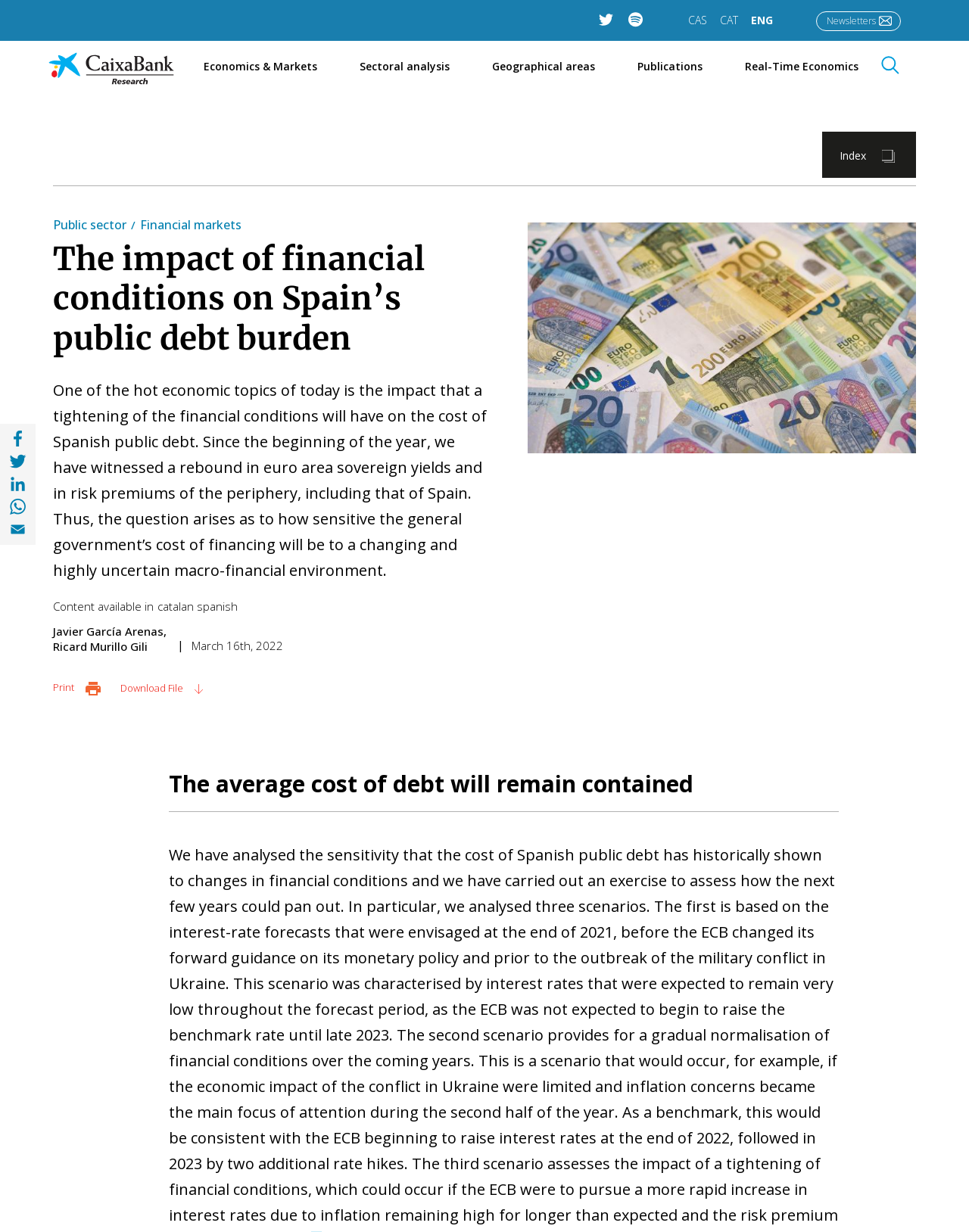Determine the bounding box coordinates of the clickable region to carry out the instruction: "Select the 'ENG' language option".

[0.775, 0.011, 0.798, 0.022]